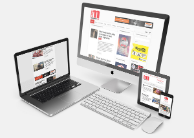What is highlighted on the website regarding Australia and the UK?
Answer the question with a detailed explanation, including all necessary information.

The website features news articles and content relevant to agricultural trade, specifically highlighting Australia's tariff-free access to the UK market, which is a significant aspect of the recent trade agreements affecting import and export quotas.